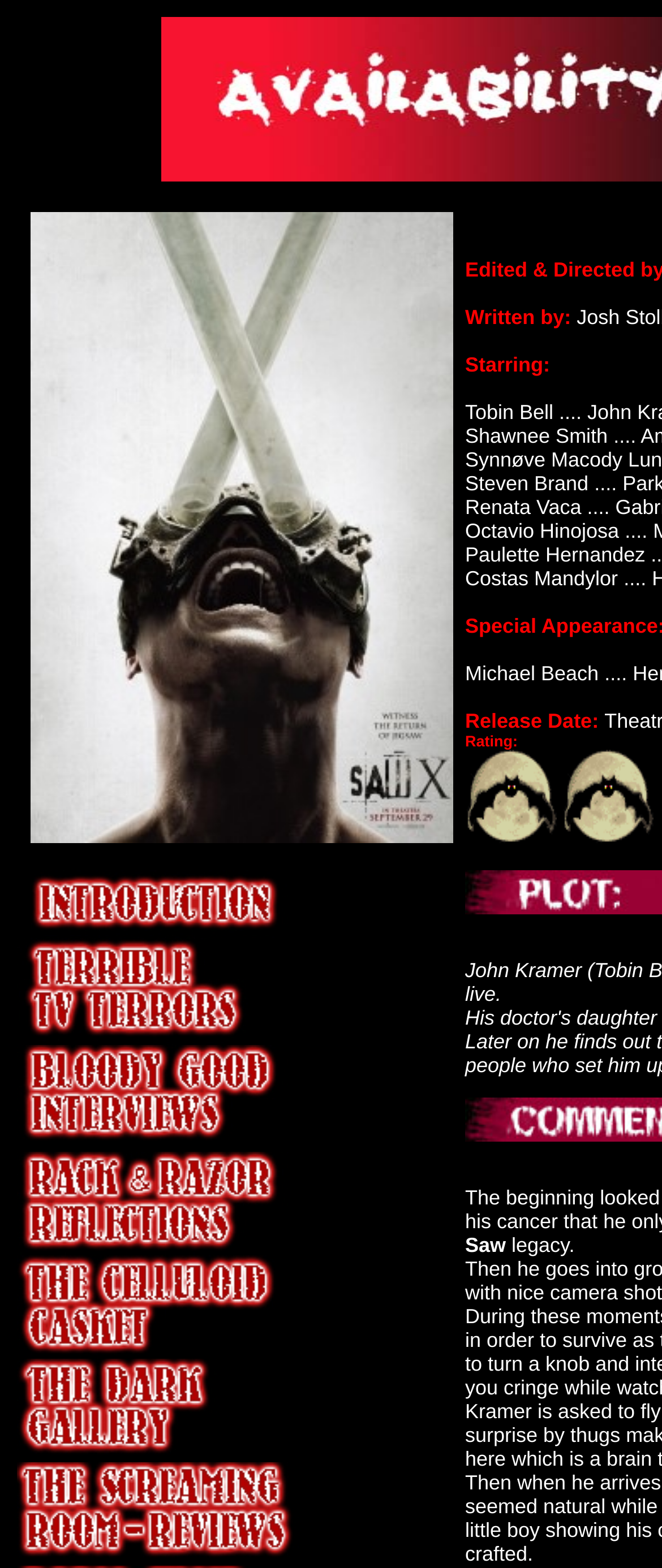Please give a concise answer to this question using a single word or phrase: 
What is the name of the first actor listed?

Tobin Bell